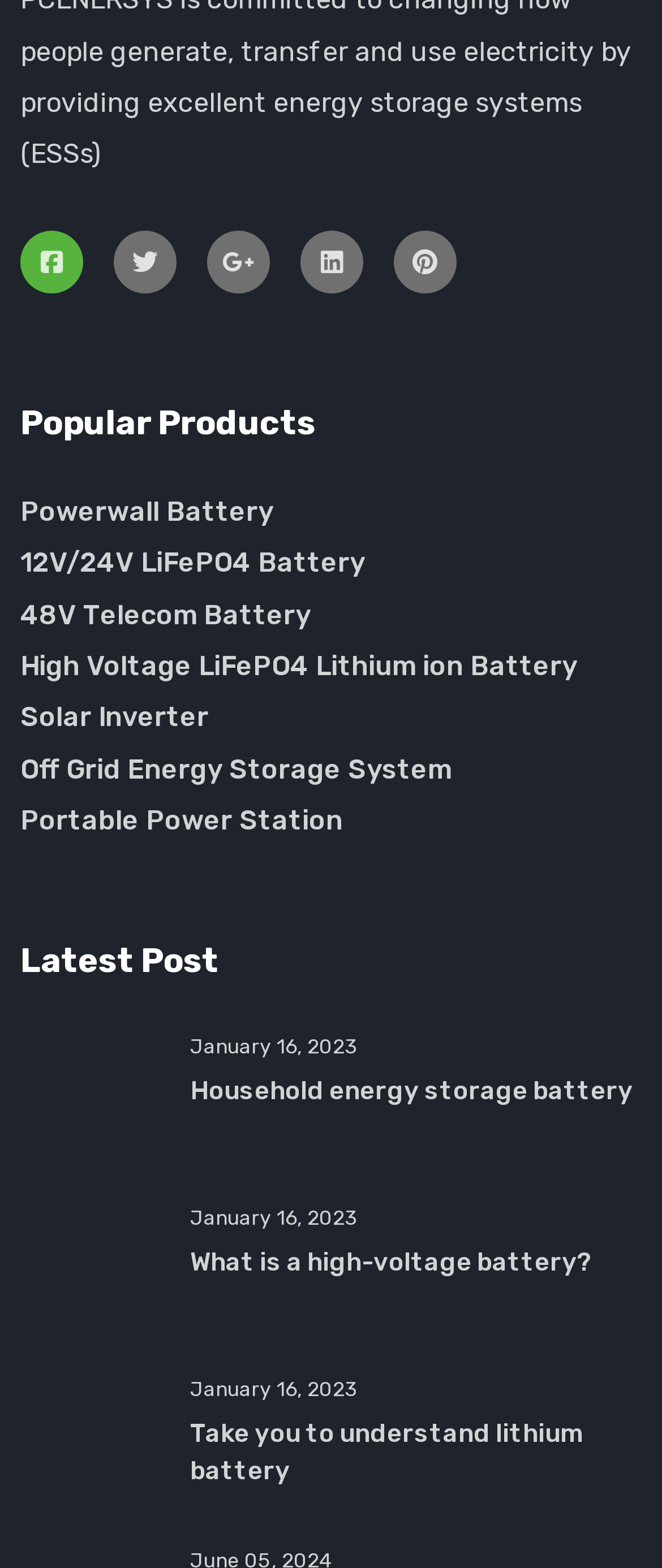Provide the bounding box coordinates of the HTML element described by the text: "alt="Household energy storage battery"".

[0.031, 0.688, 0.249, 0.709]